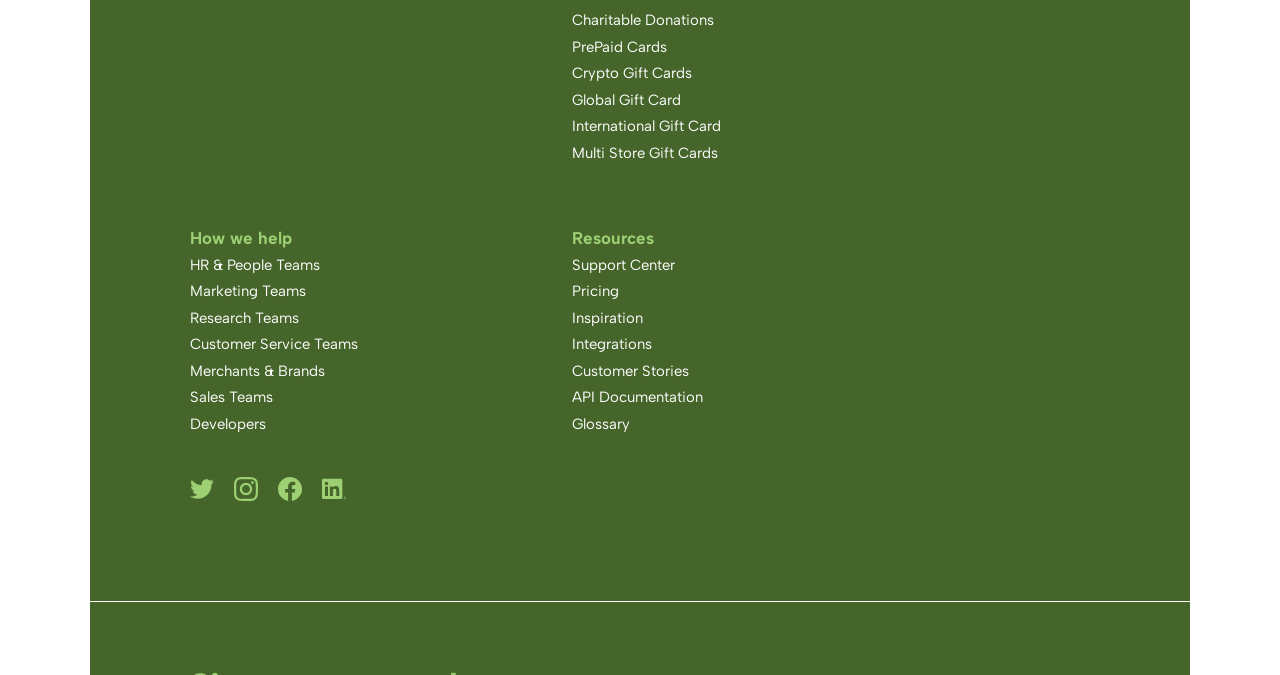Provide the bounding box coordinates for the specified HTML element described in this description: "PrePaid Cards". The coordinates should be four float numbers ranging from 0 to 1, in the format [left, top, right, bottom].

[0.447, 0.056, 0.521, 0.083]